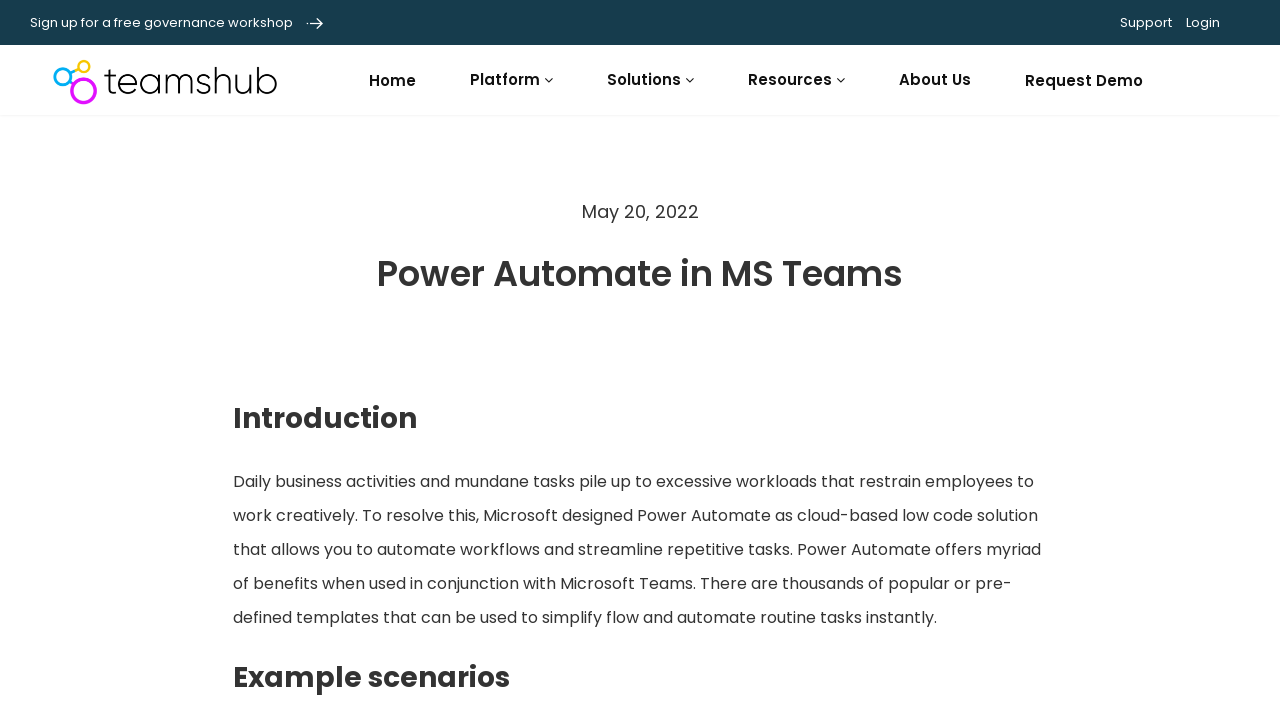Please predict the bounding box coordinates of the element's region where a click is necessary to complete the following instruction: "Request a demo". The coordinates should be represented by four float numbers between 0 and 1, i.e., [left, top, right, bottom].

[0.793, 0.081, 0.901, 0.149]